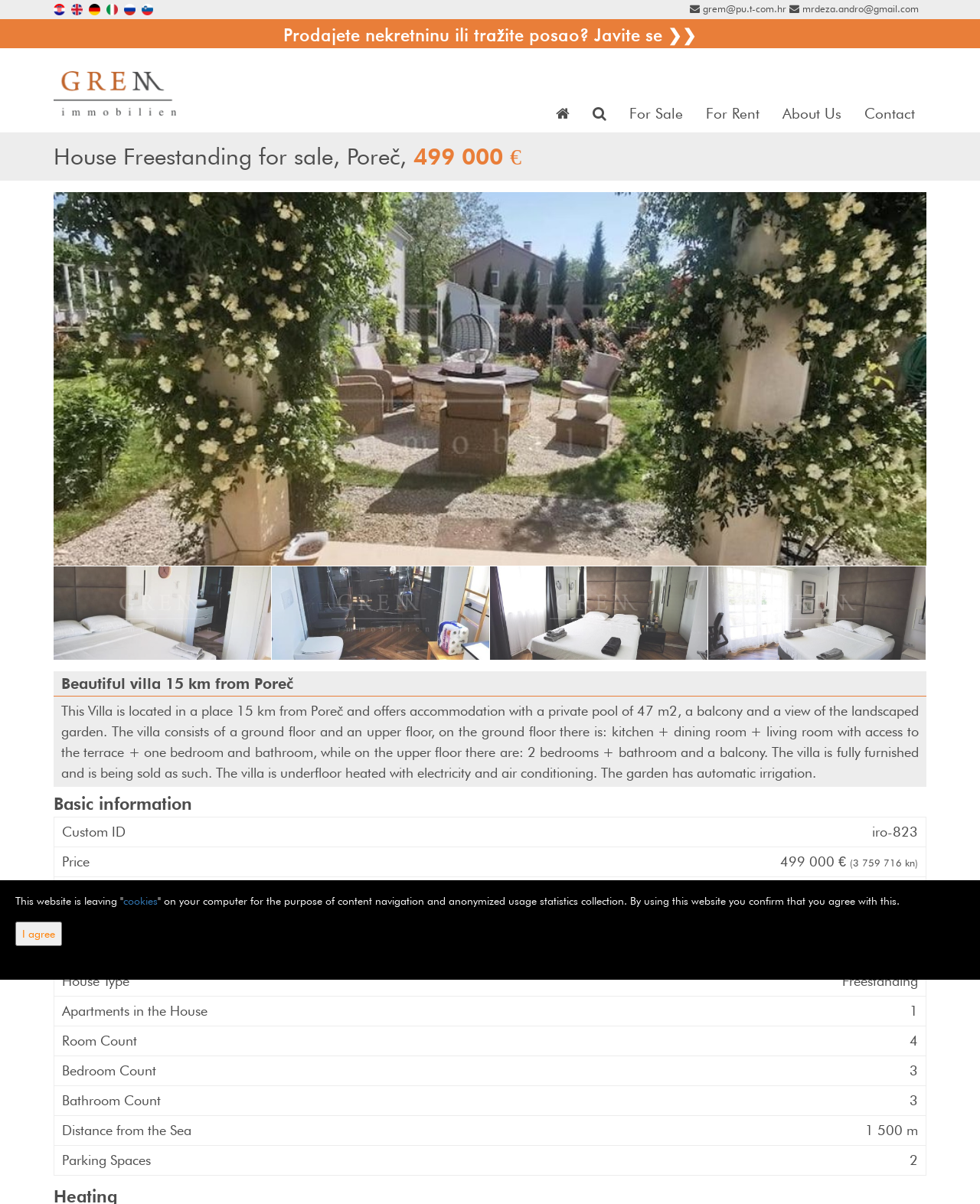Find the bounding box coordinates of the UI element according to this description: "title="Search"".

[0.593, 0.078, 0.63, 0.11]